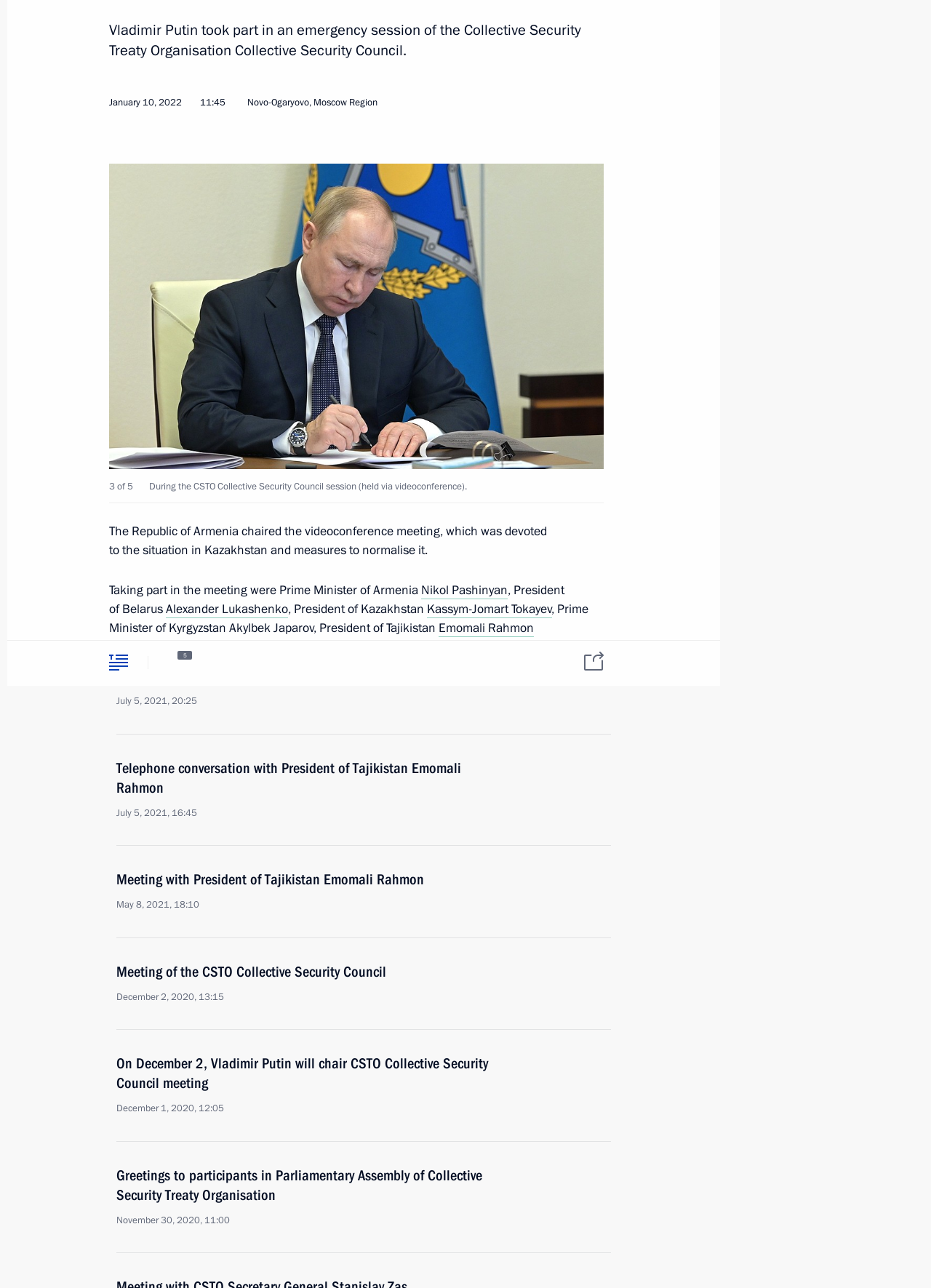Locate the bounding box of the UI element defined by this description: "The Constitution of Russia". The coordinates should be given as four float numbers between 0 and 1, formatted as [left, top, right, bottom].

[0.266, 0.779, 0.378, 0.789]